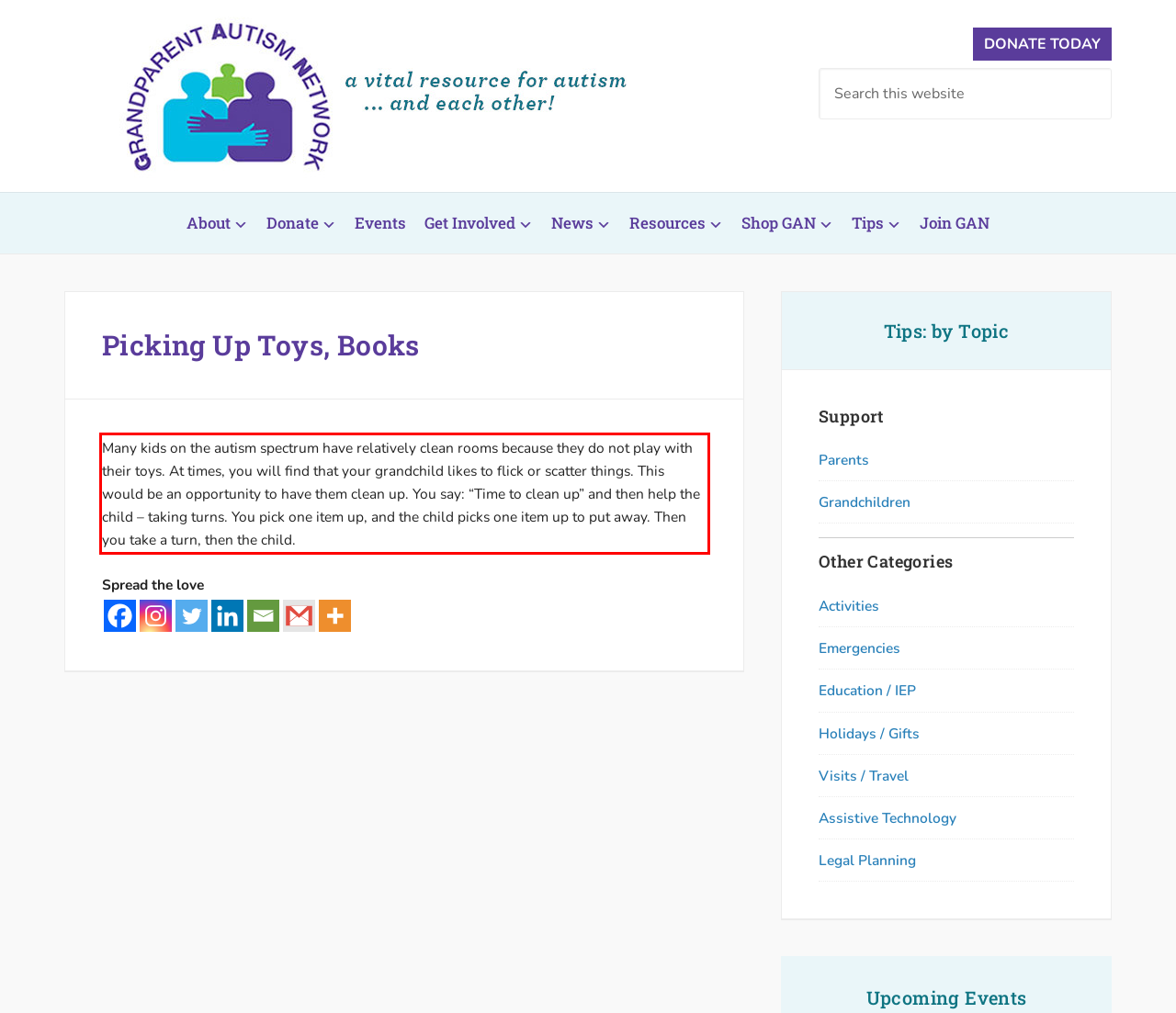Please perform OCR on the text content within the red bounding box that is highlighted in the provided webpage screenshot.

Many kids on the autism spectrum have relatively clean rooms because they do not play with their toys. At times, you will find that your grandchild likes to flick or scatter things. This would be an opportunity to have them clean up. You say: “Time to clean up” and then help the child – taking turns. You pick one item up, and the child picks one item up to put away. Then you take a turn, then the child.